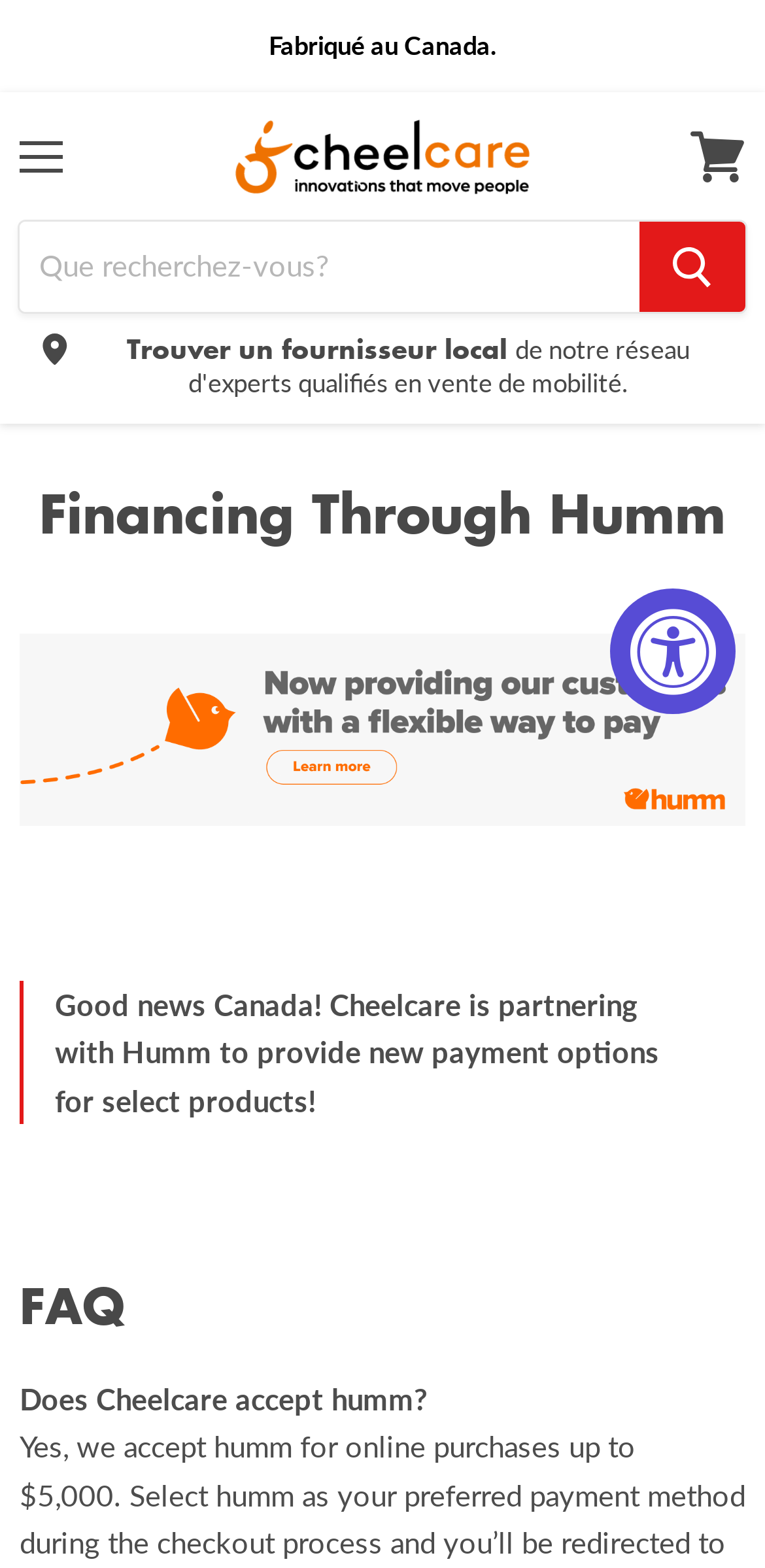What is the partnership about?
Ensure your answer is thorough and detailed.

Based on the webpage, it is mentioned that 'Good news Canada! Cheelcare is partnering with Humm to provide new payment options for select products!' which indicates that the partnership is between Cheelcare and Humm to provide new payment options.